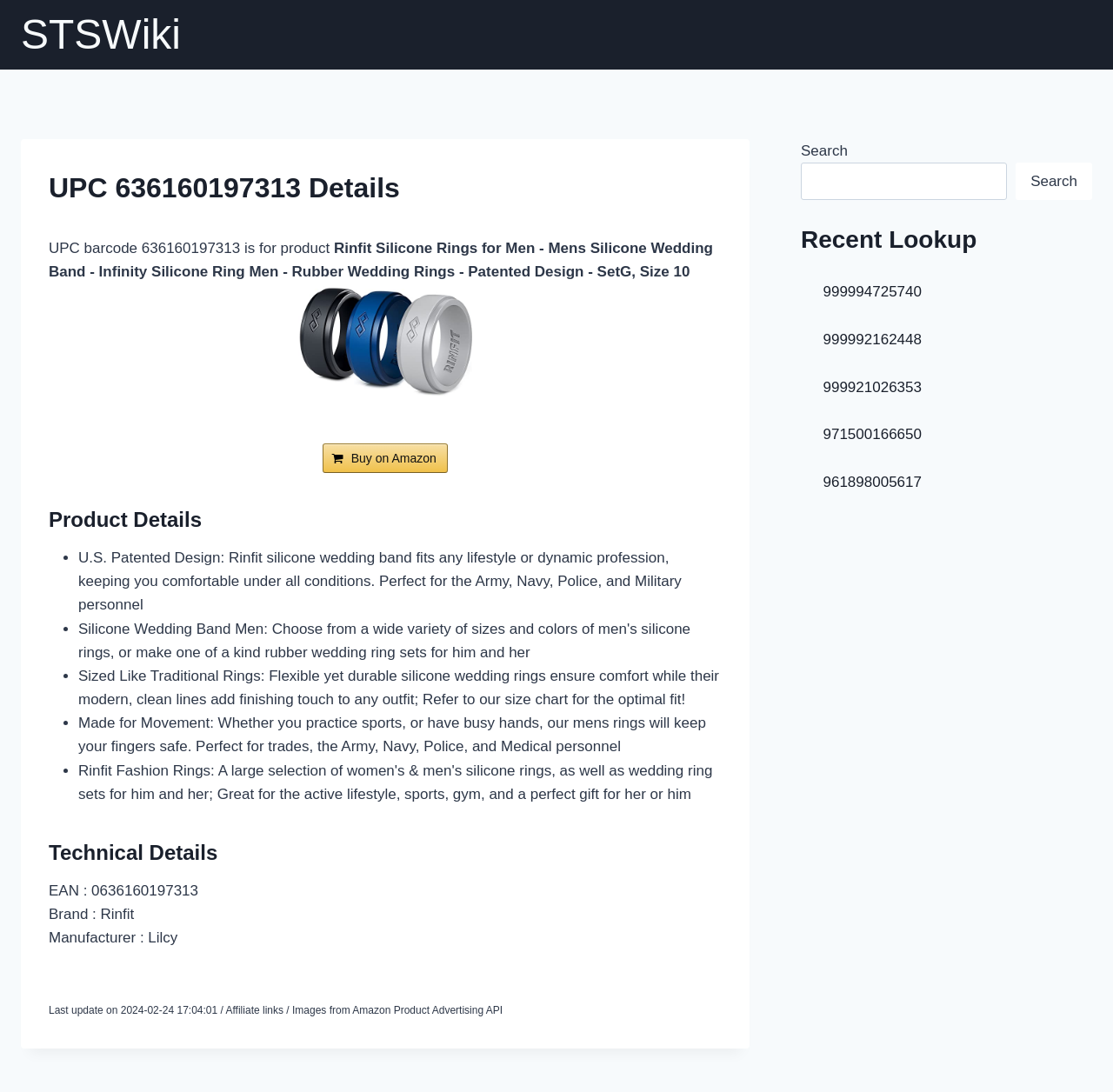What is the brand of the product?
Provide a detailed answer to the question, using the image to inform your response.

The brand of the product can be found in the Technical Details section, which is a child element of the article section. The brand is mentioned in the StaticText element with the text 'Brand : Rinfit'.